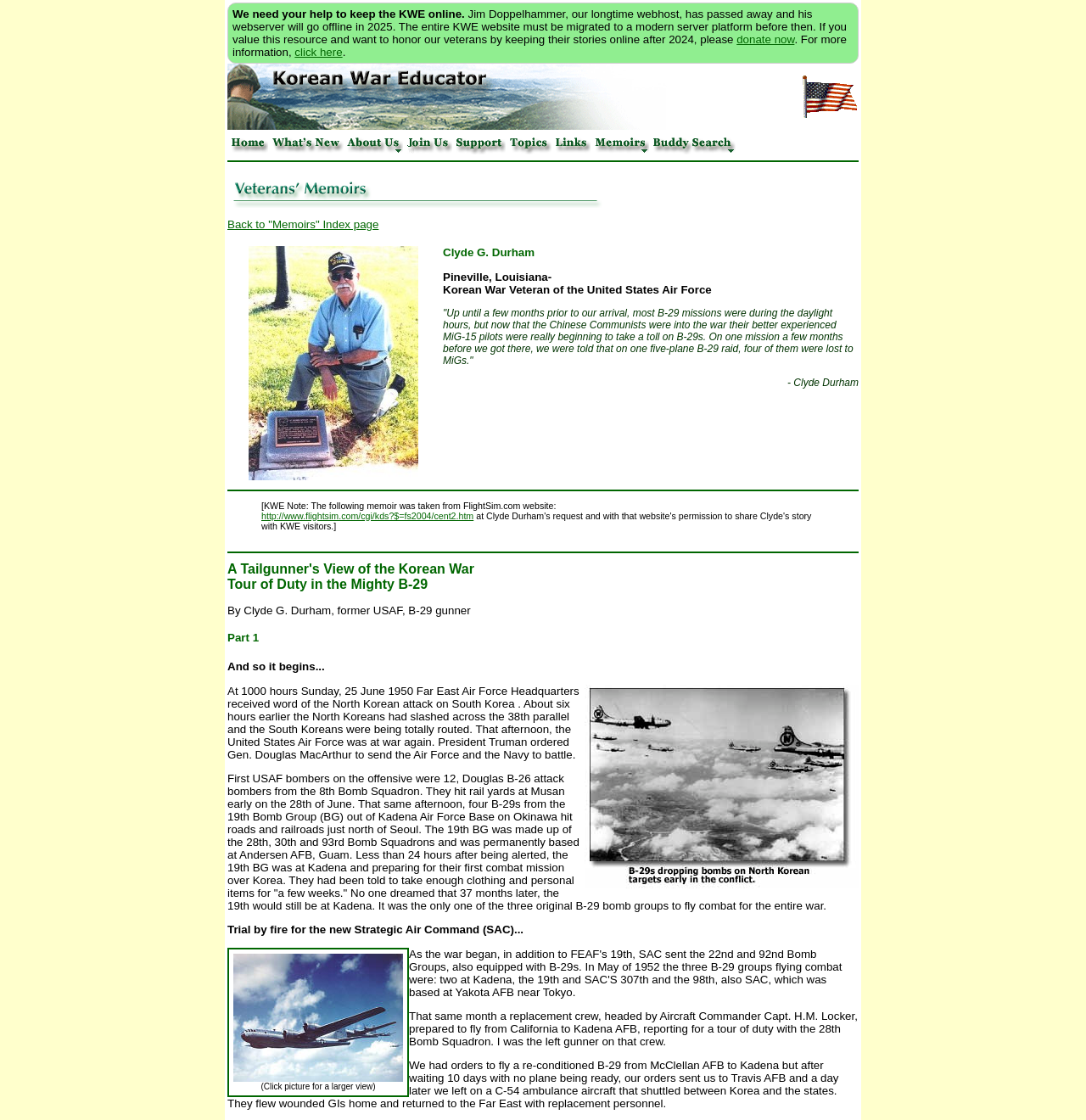Answer the following in one word or a short phrase: 
What is the bounding box coordinate of the image in the second row?

[0.209, 0.153, 0.559, 0.192]